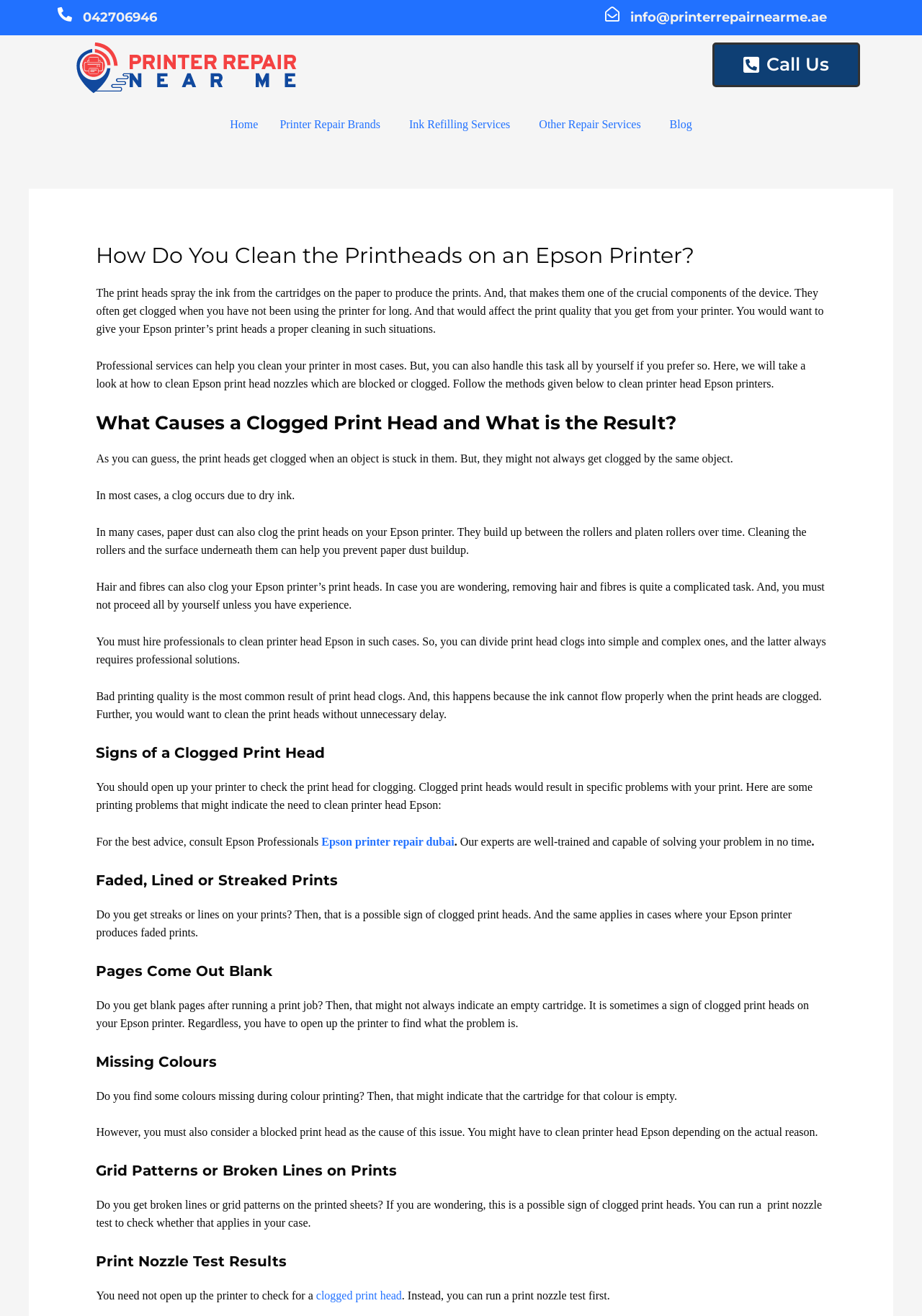Please give a concise answer to this question using a single word or phrase: 
What do print heads spray on the paper?

ink